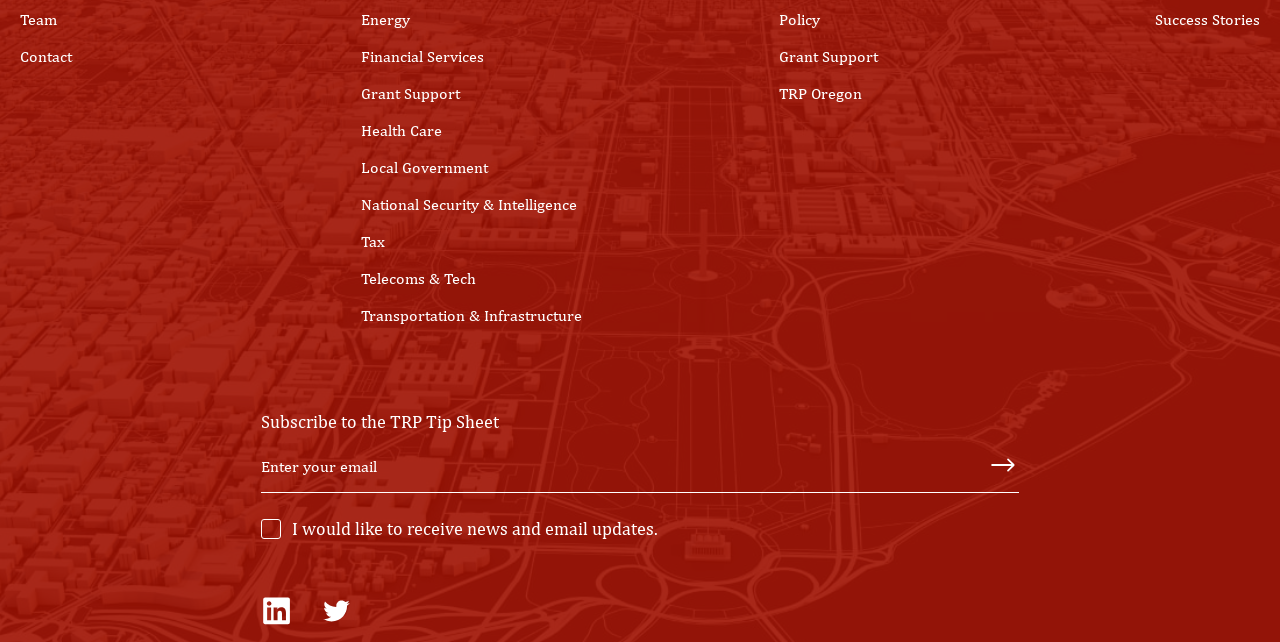Locate the bounding box coordinates of the element that should be clicked to fulfill the instruction: "Enter your email".

[0.204, 0.704, 0.762, 0.751]